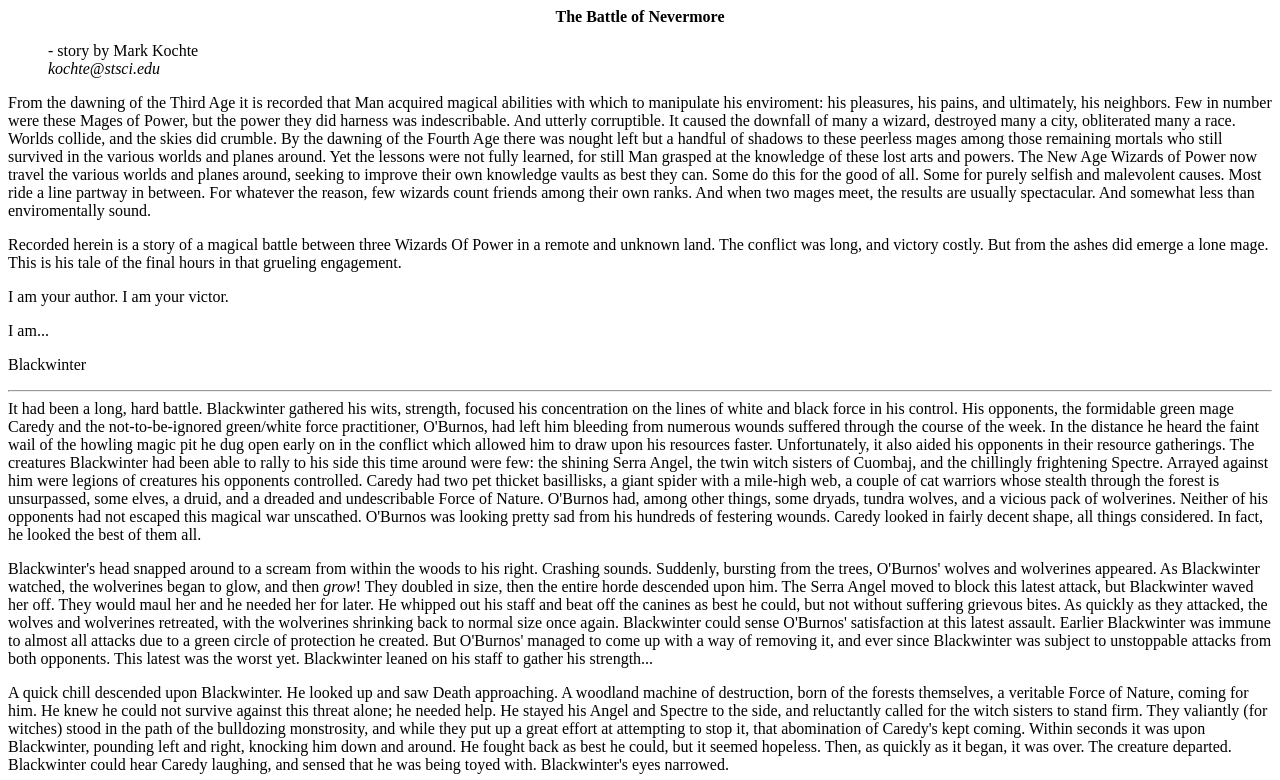What is the orientation of the separator?
Please elaborate on the answer to the question with detailed information.

The answer can be found in the separator element, which has an orientation attribute set to 'horizontal'.